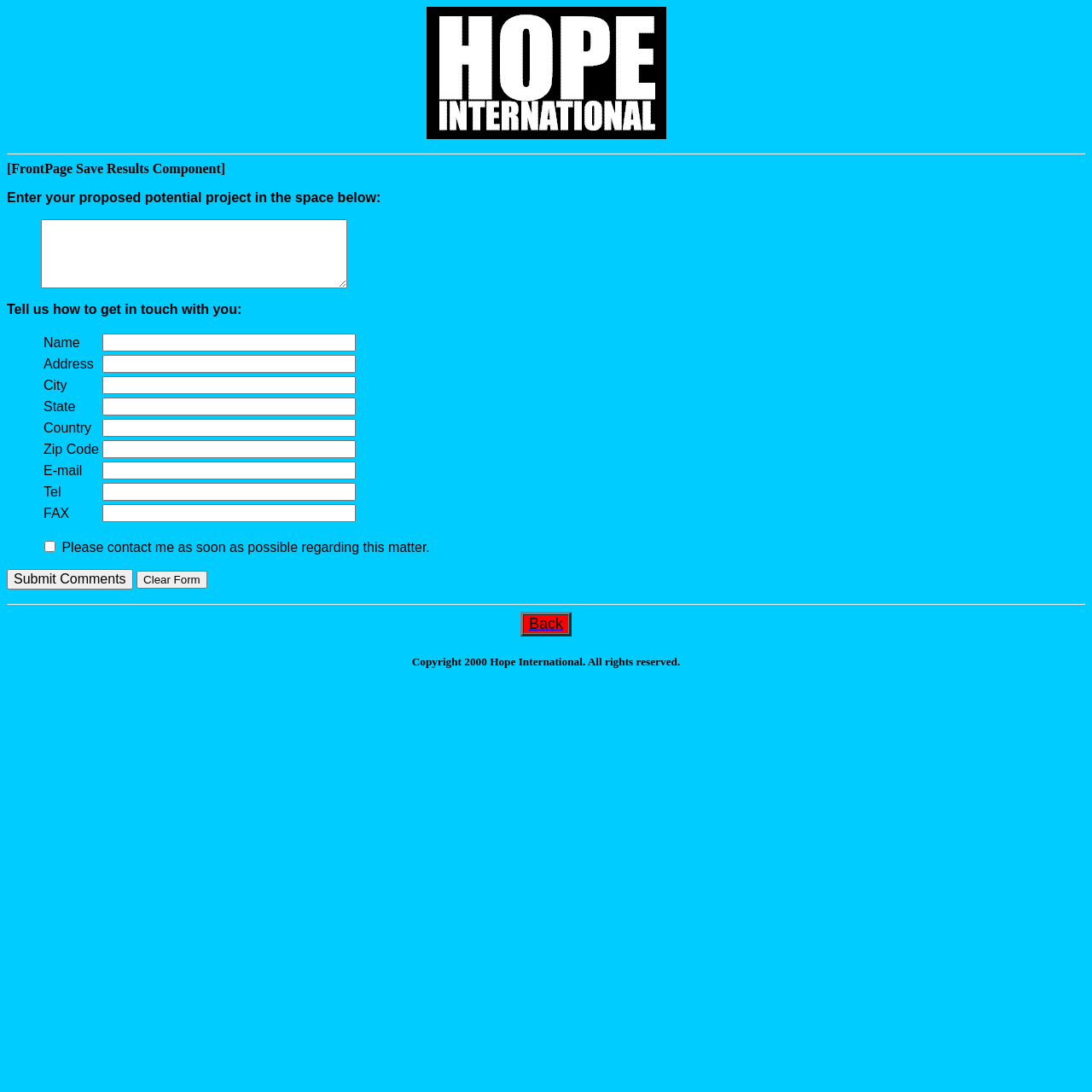Identify the bounding box for the UI element specified in this description: "name="UserTel"". The coordinates must be four float numbers between 0 and 1, formatted as [left, top, right, bottom].

[0.094, 0.442, 0.326, 0.459]